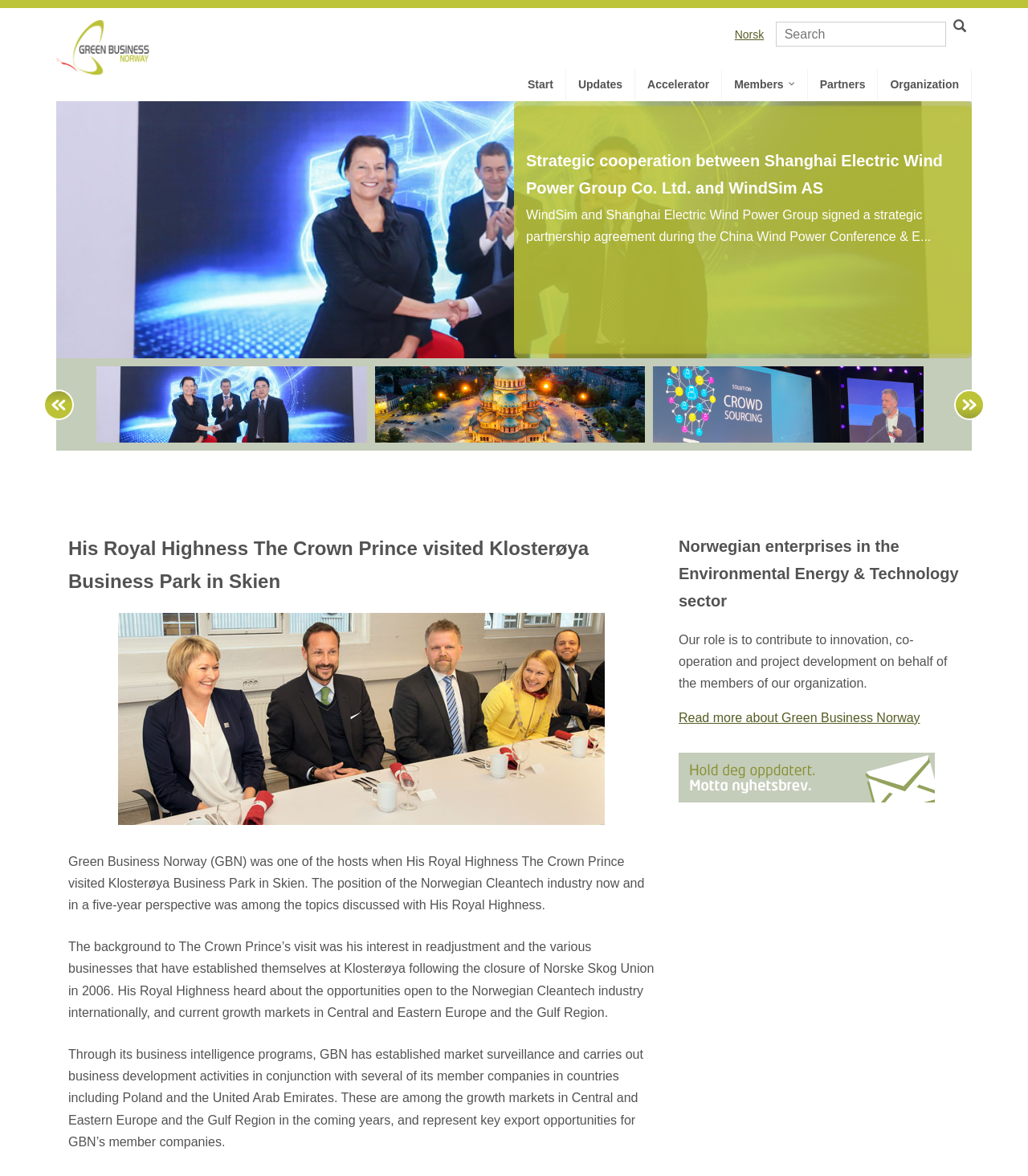Select the bounding box coordinates of the element I need to click to carry out the following instruction: "Leave a reply".

None